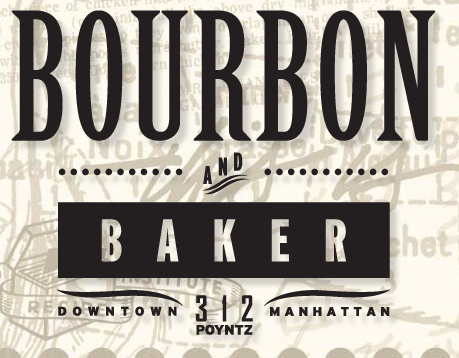Please give a succinct answer using a single word or phrase:
What is the font style of 'BOURBON'?

Bold, uppercase